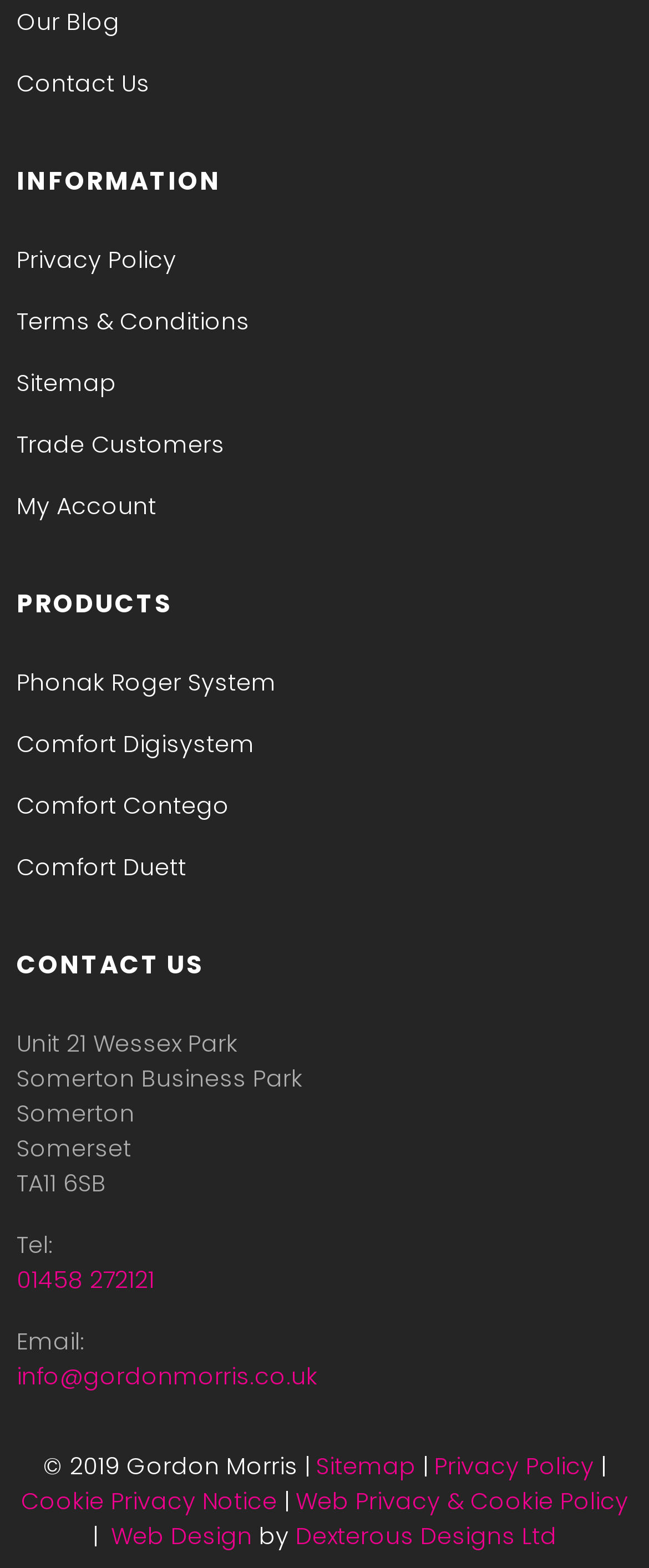Find the coordinates for the bounding box of the element with this description: "Web Privacy & Cookie Policy".

[0.455, 0.946, 0.968, 0.967]